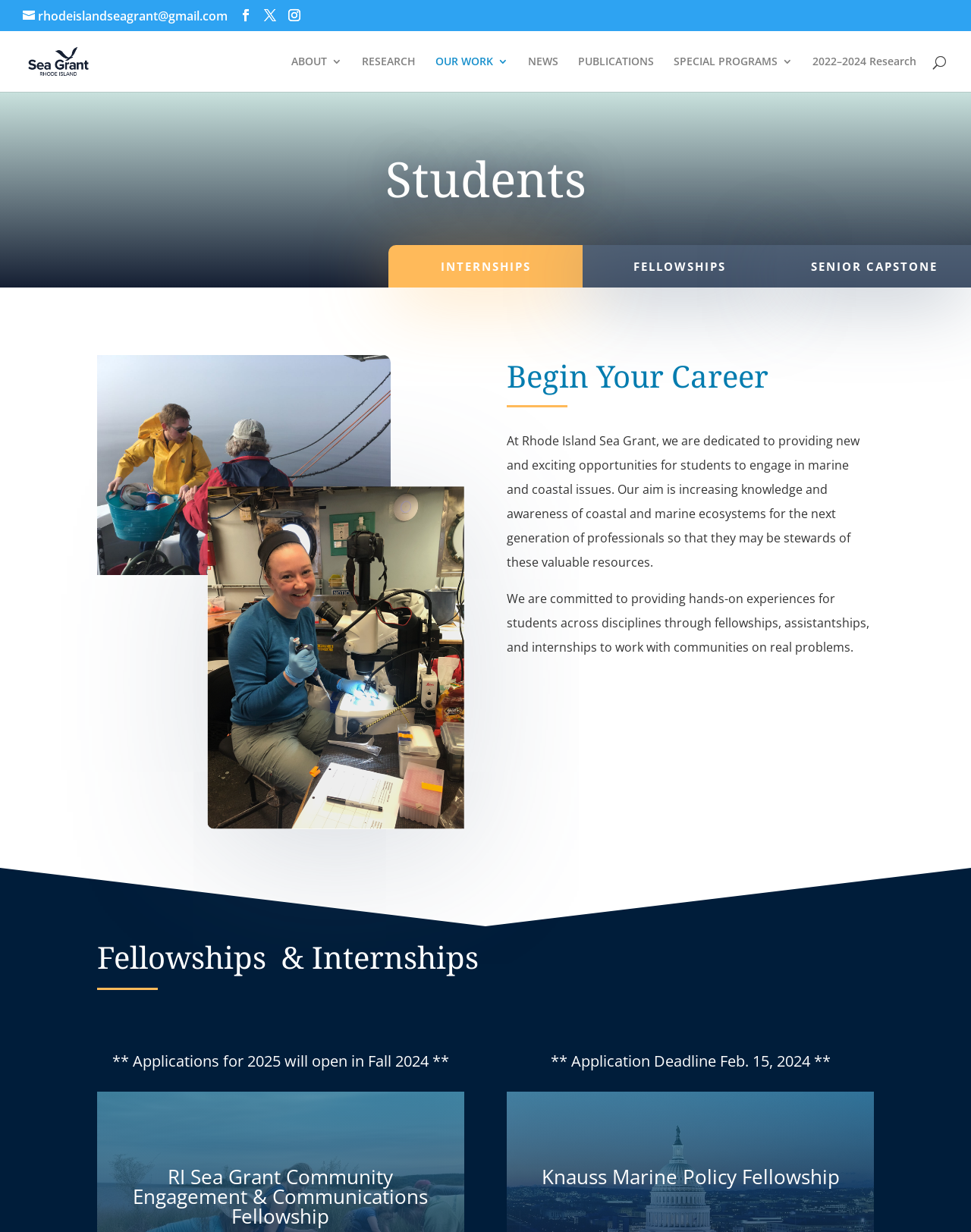Locate the bounding box coordinates of the area where you should click to accomplish the instruction: "check opportunities for 2025".

[0.116, 0.853, 0.462, 0.87]